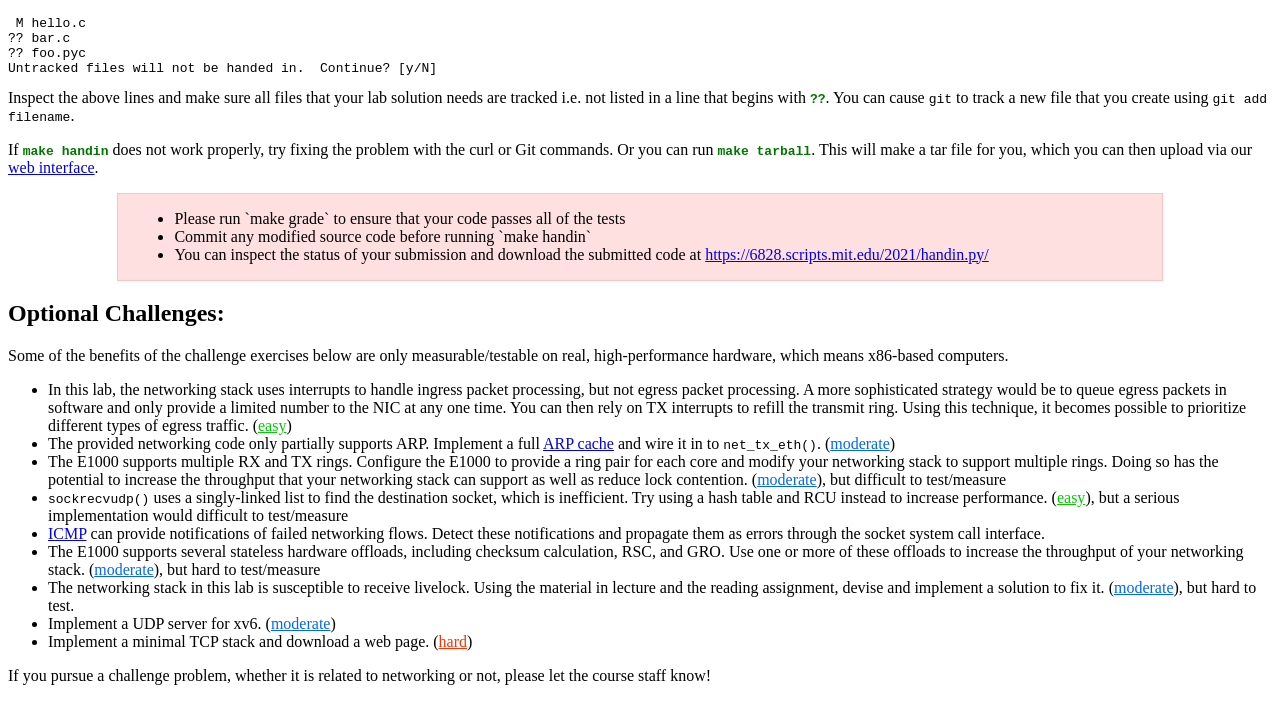Give the bounding box coordinates for the element described as: "web interface".

[0.006, 0.226, 0.074, 0.25]